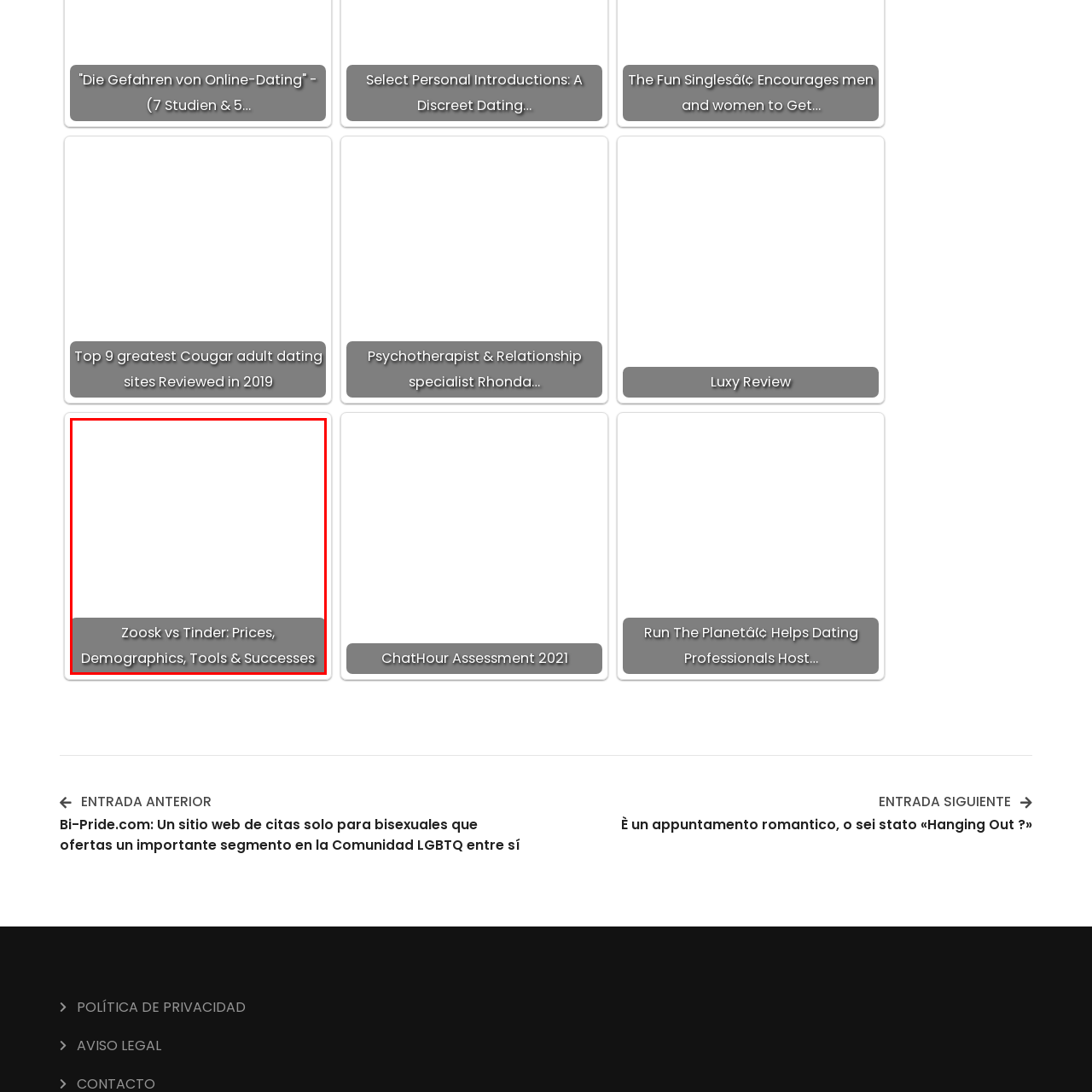What is the purpose of the banner?
Inspect the image area bounded by the red box and answer the question with a single word or a short phrase.

To inform readers